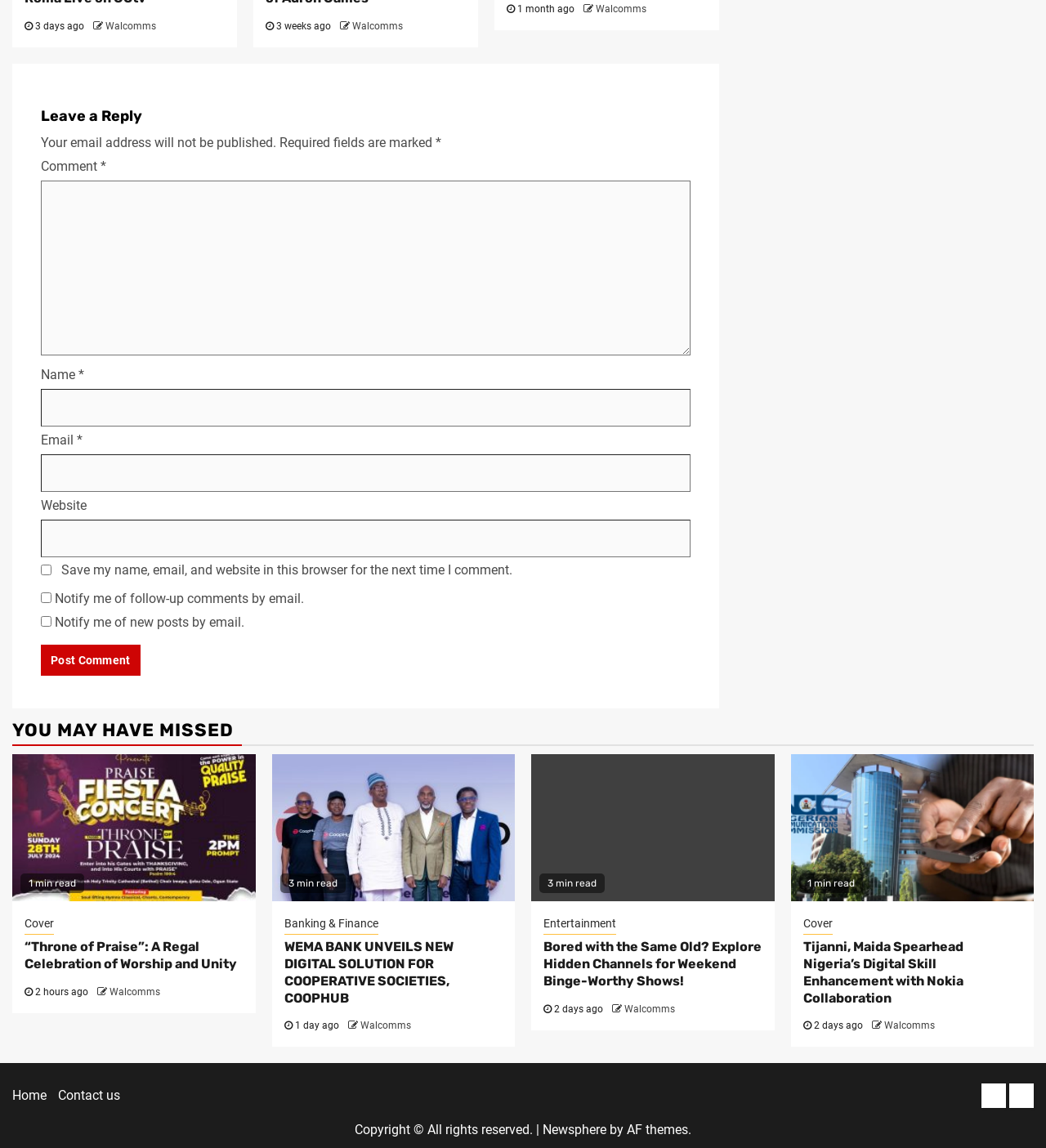What is the function of the checkboxes?
Provide a detailed answer to the question, using the image to inform your response.

The checkboxes are used to save user preferences, such as saving name, email, and website in this browser for the next time I comment, notifying me of follow-up comments by email, and notifying me of new posts by email.